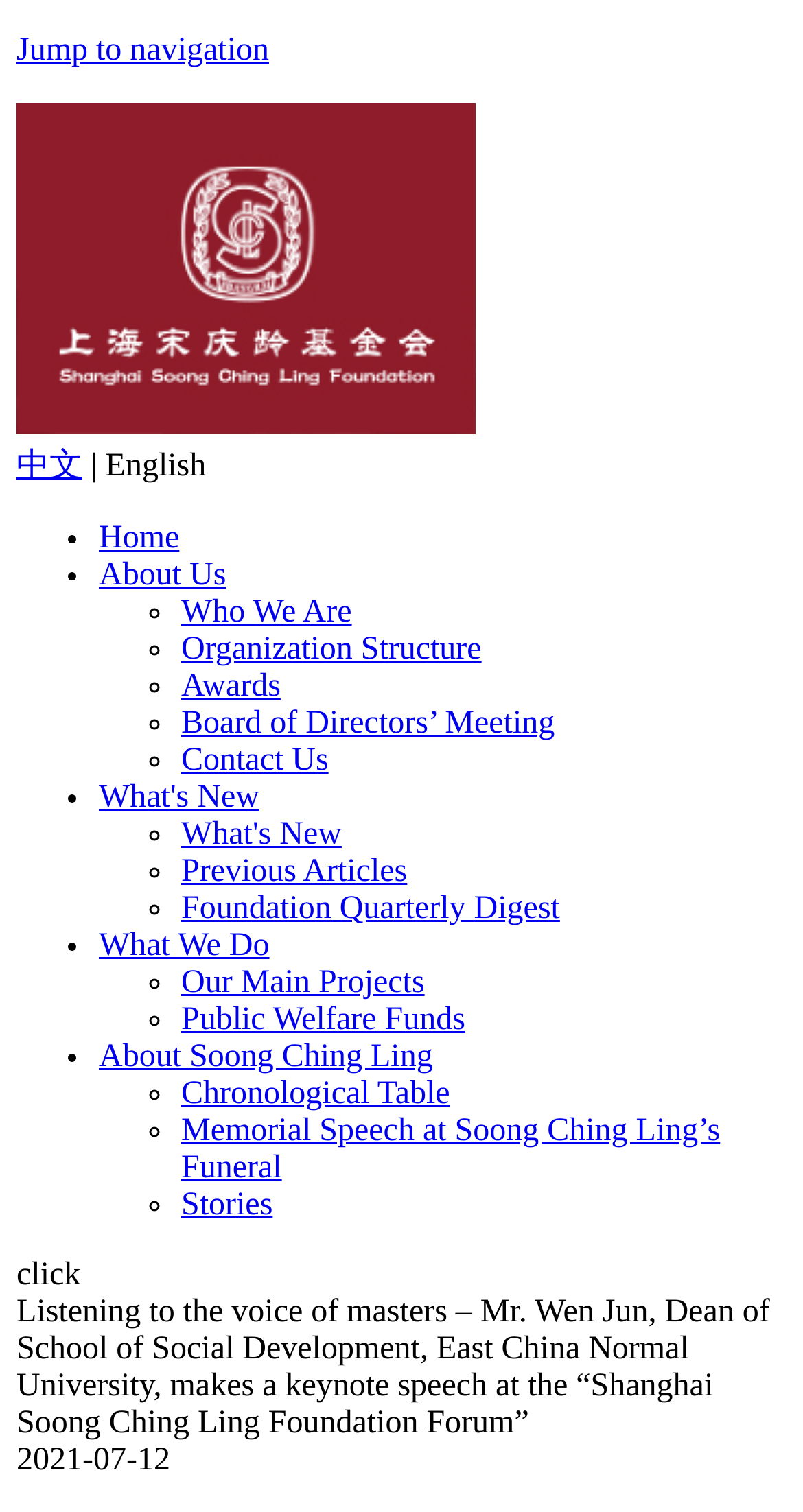Answer the question below in one word or phrase:
What is the language of the webpage?

English